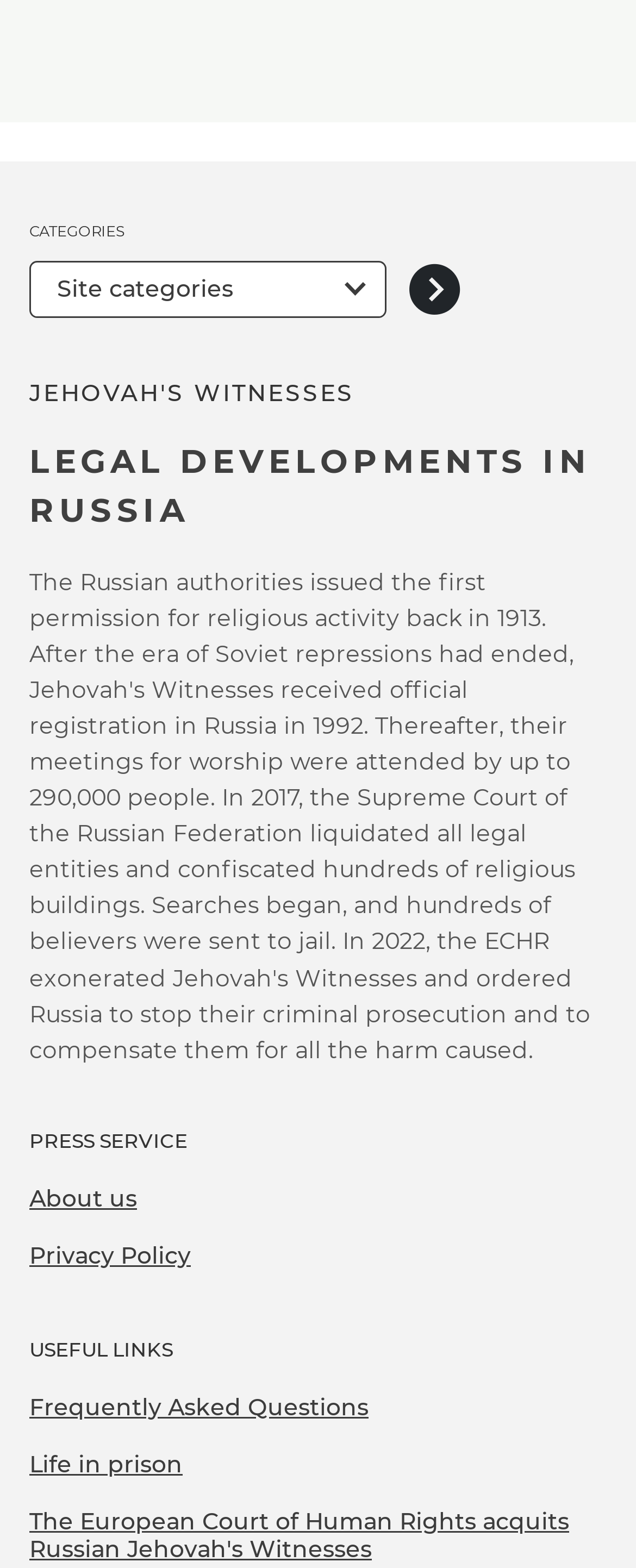Using the provided element description, identify the bounding box coordinates as (top-left x, top-left y, bottom-right x, bottom-right y). Ensure all values are between 0 and 1. Description: Site categories

[0.046, 0.166, 0.608, 0.203]